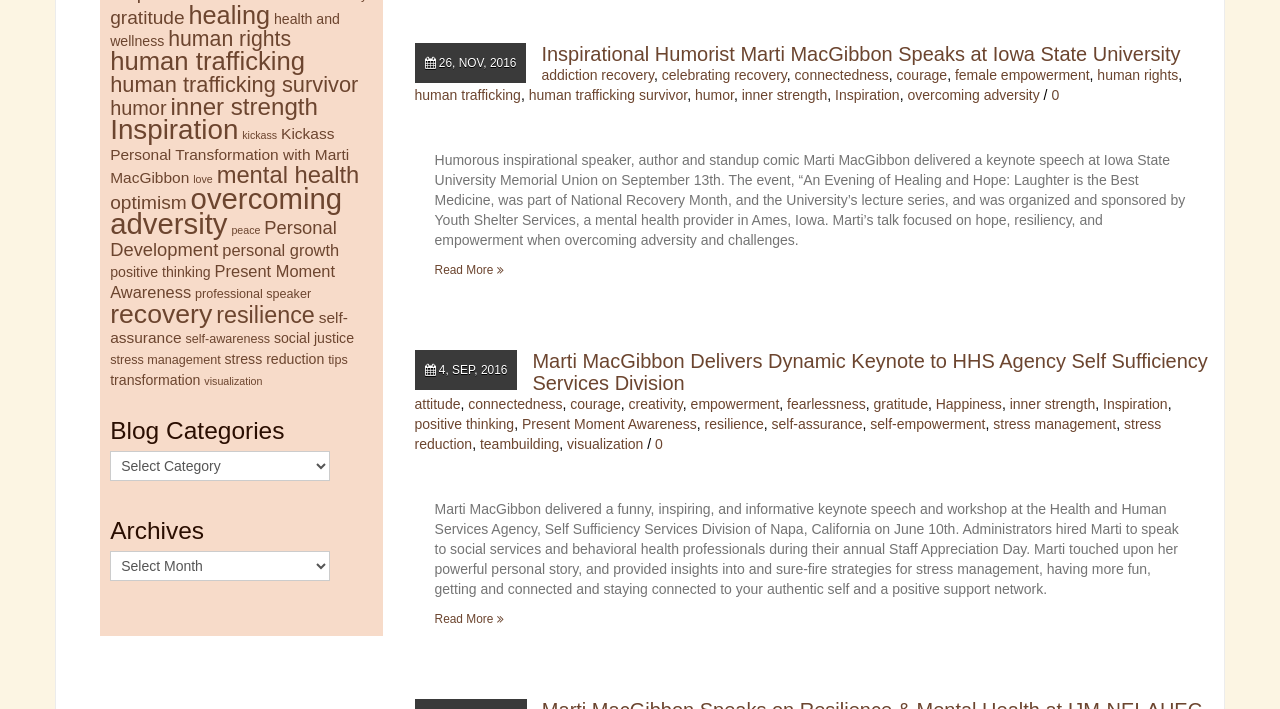Please answer the following question using a single word or phrase: 
What is the topic of Marti MacGibbon's talk at Iowa State University?

Hope, resiliency, and empowerment